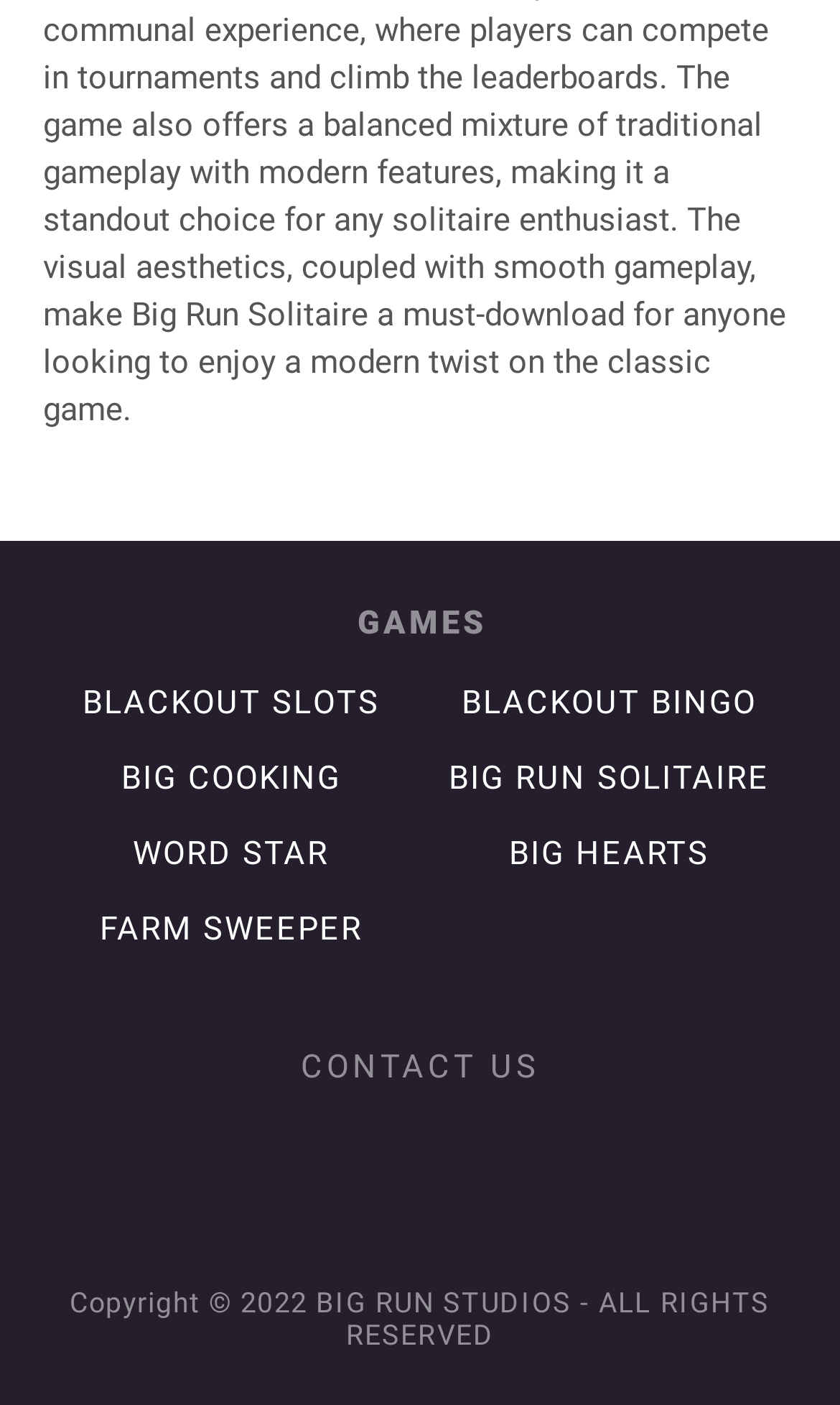Identify the coordinates of the bounding box for the element that must be clicked to accomplish the instruction: "contact us".

[0.358, 0.745, 0.642, 0.773]